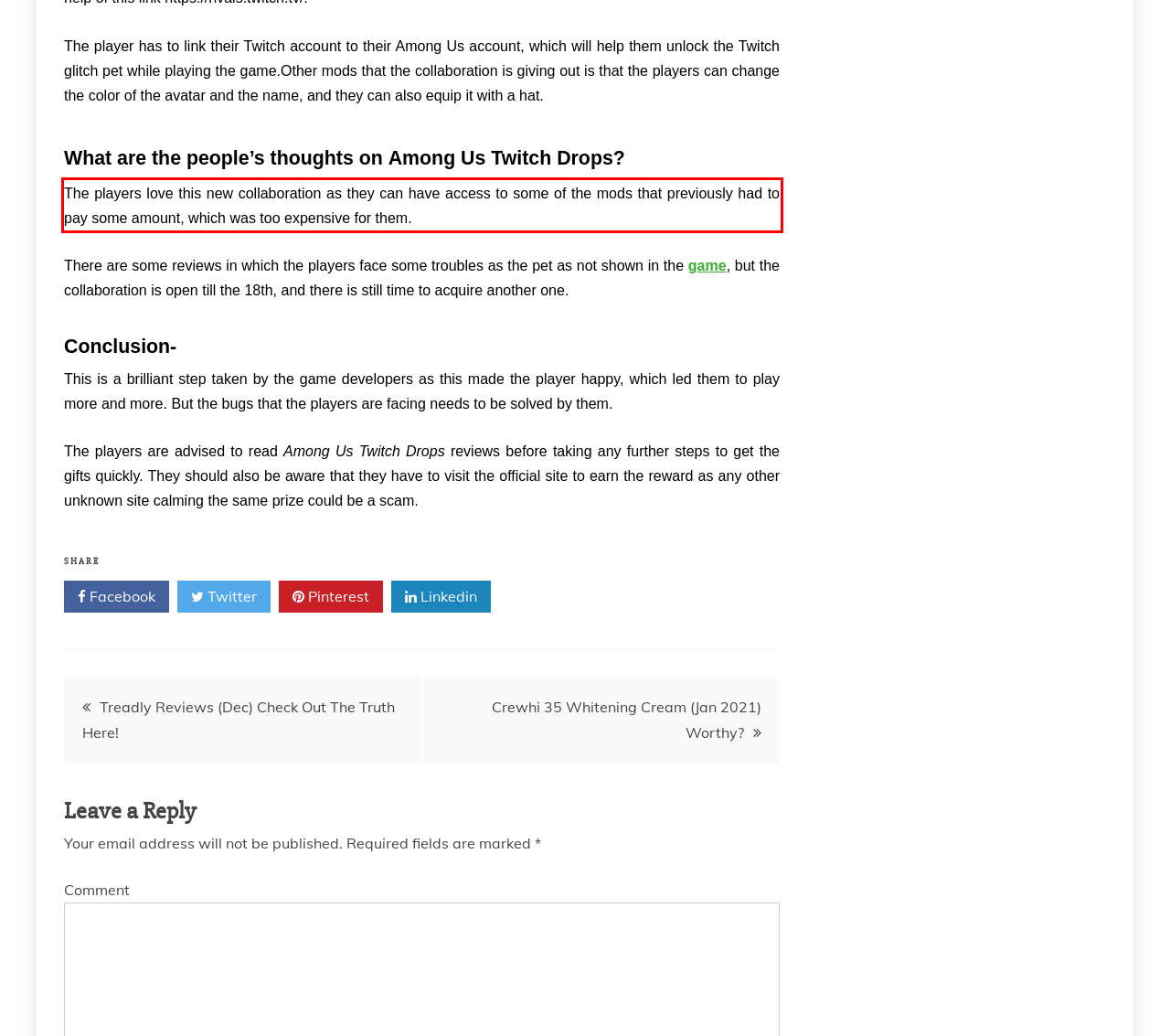Within the screenshot of the webpage, there is a red rectangle. Please recognize and generate the text content inside this red bounding box.

The players love this new collaboration as they can have access to some of the mods that previously had to pay some amount, which was too expensive for them.